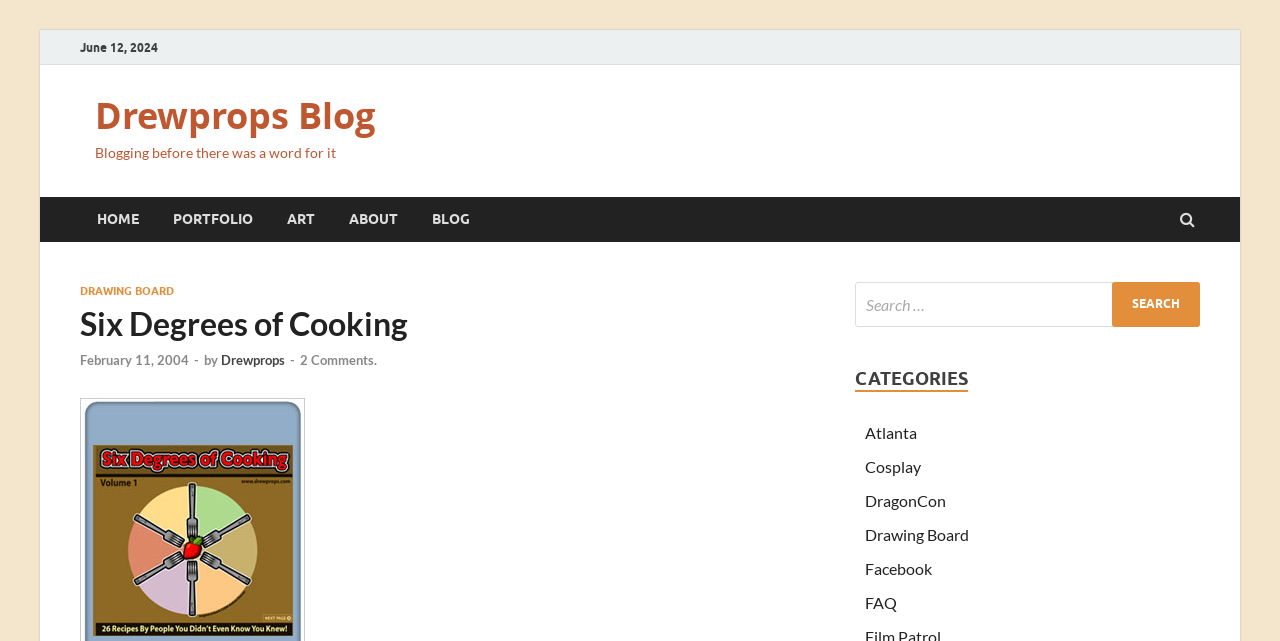What is the category of the blog post?
Answer the question with detailed information derived from the image.

I found the category of the blog post by looking at the categories section of the webpage, where it lists 'Drawing Board' as one of the categories.